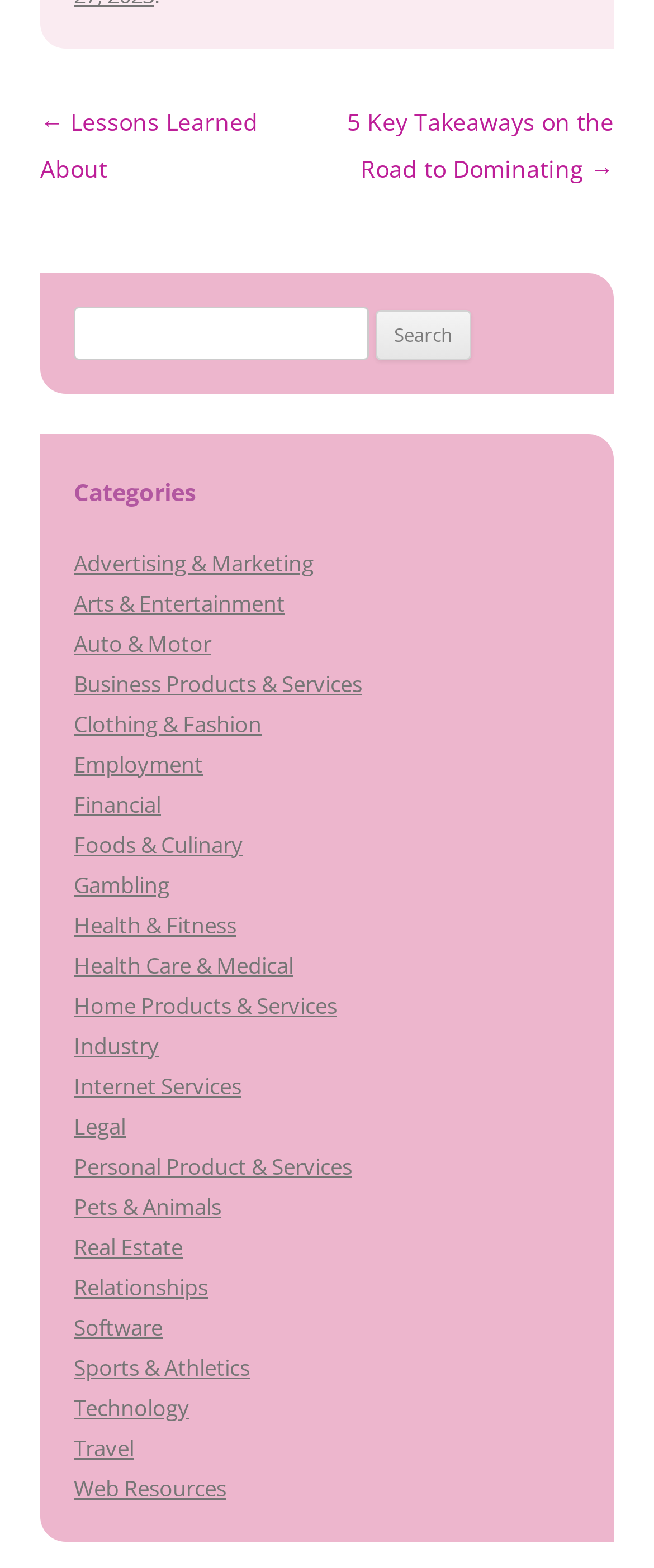Locate the bounding box coordinates of the area that needs to be clicked to fulfill the following instruction: "Go to the previous post". The coordinates should be in the format of four float numbers between 0 and 1, namely [left, top, right, bottom].

[0.062, 0.068, 0.395, 0.118]